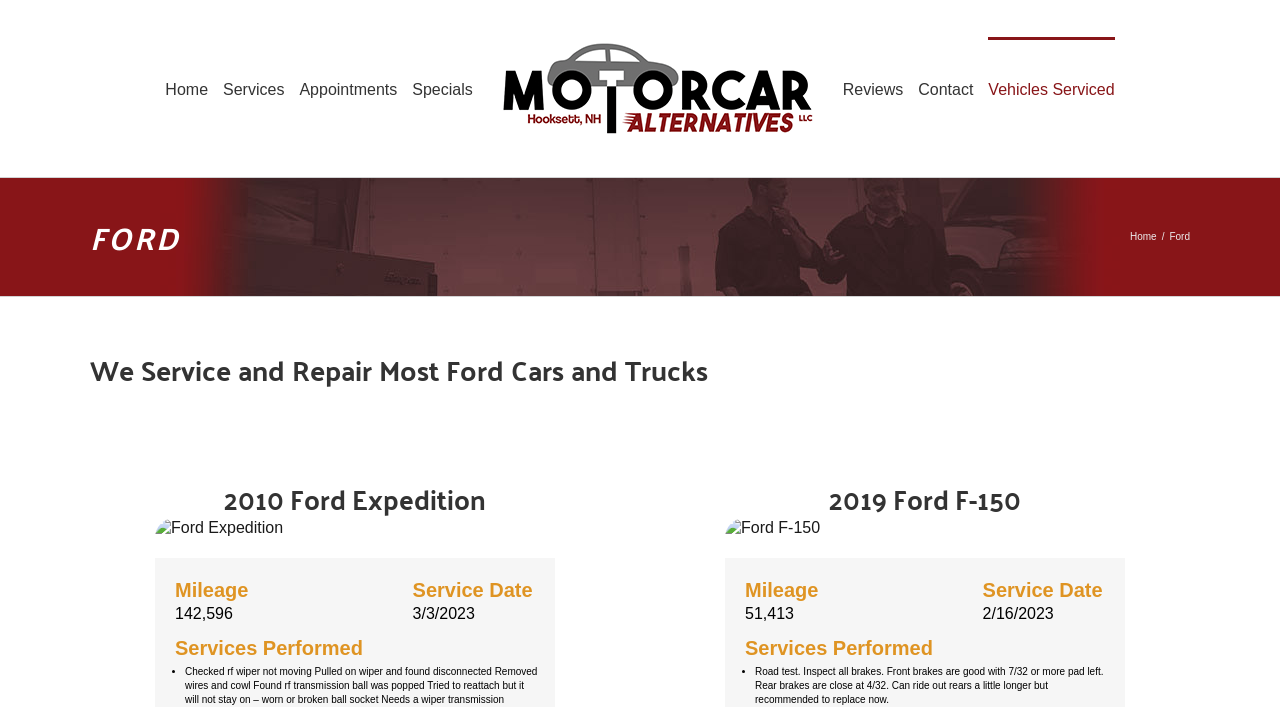Please reply with a single word or brief phrase to the question: 
How many menu items are in the main menu?

7